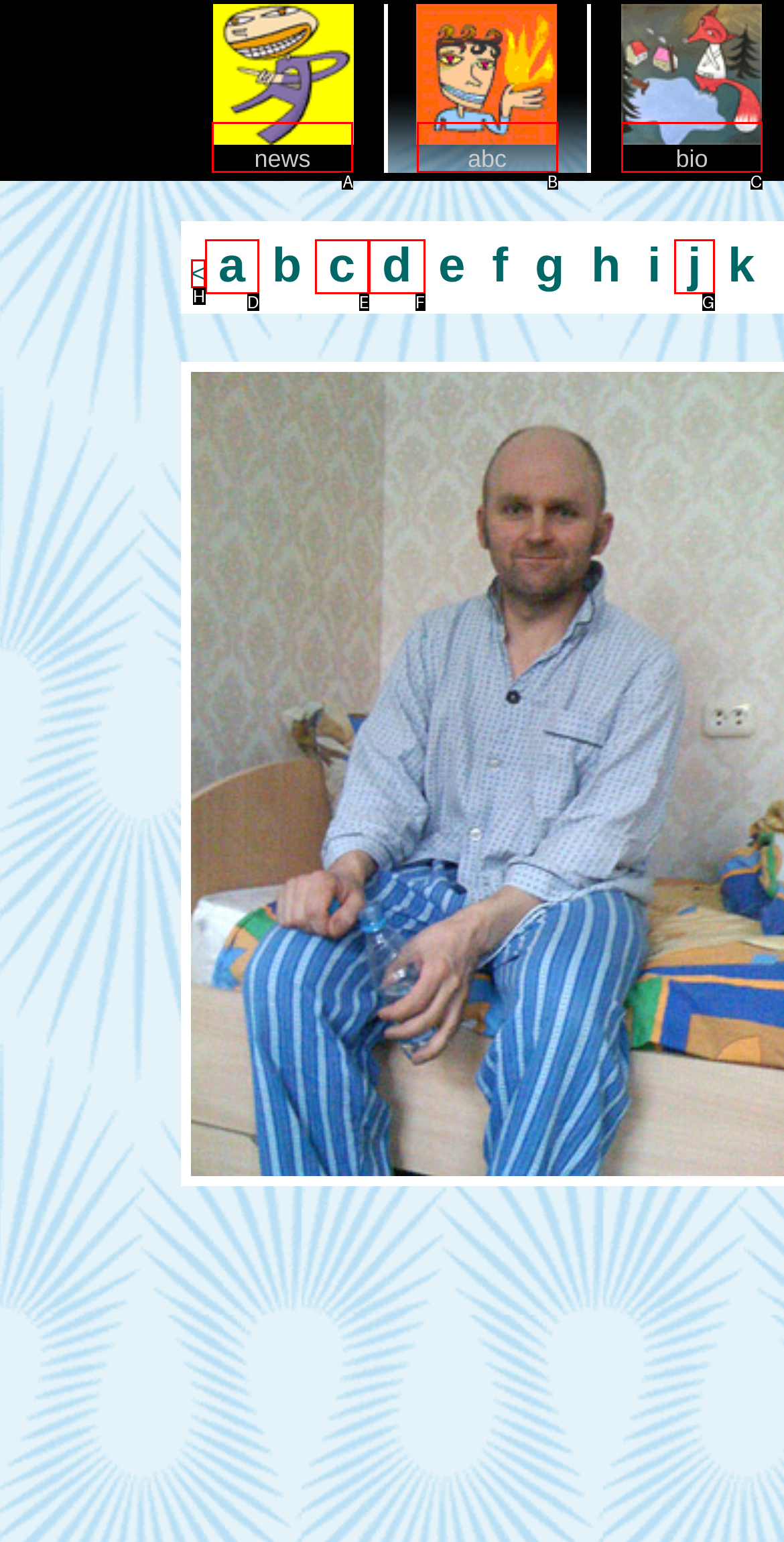Determine the HTML element that best aligns with the description: a
Answer with the appropriate letter from the listed options.

D